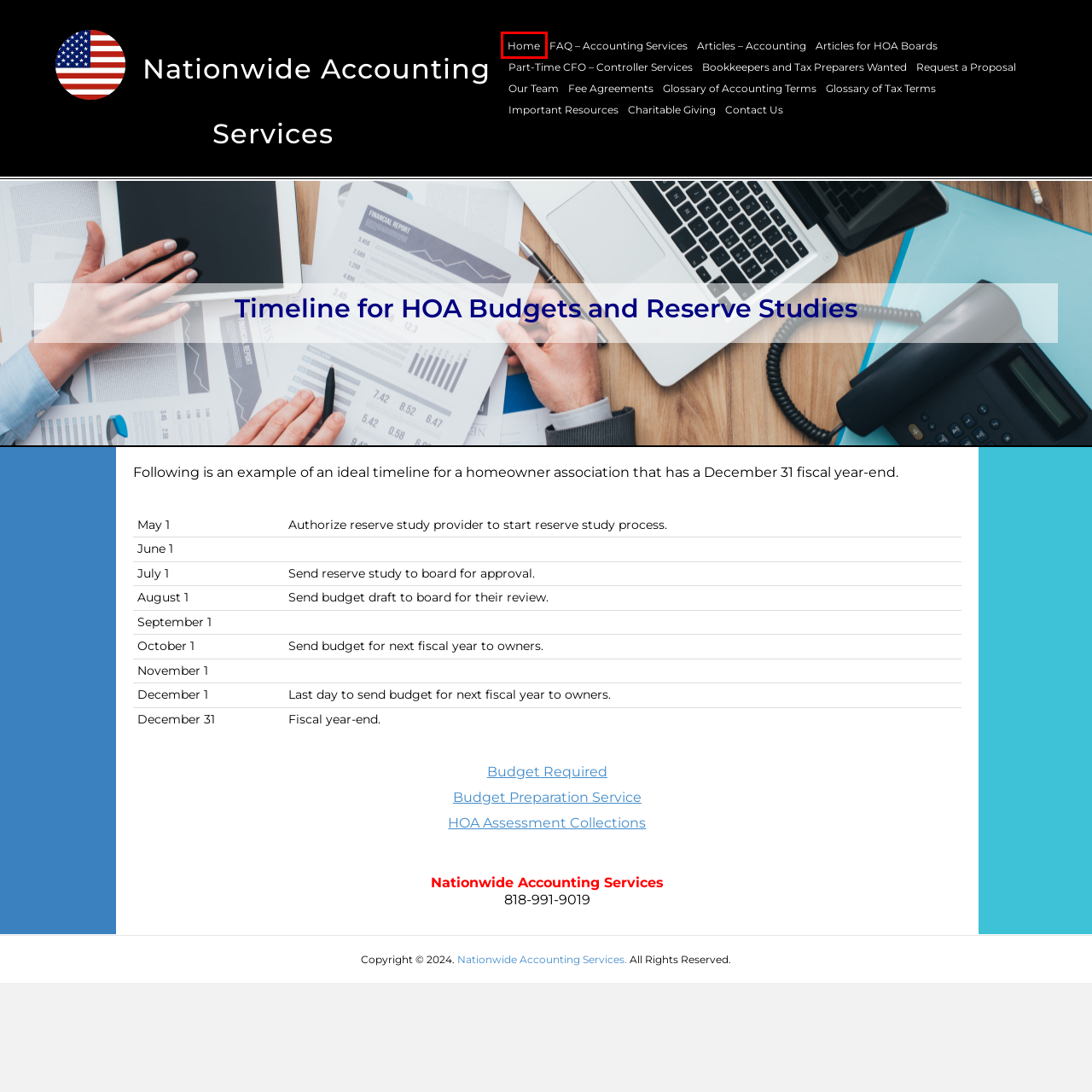Review the screenshot of a webpage which includes a red bounding box around an element. Select the description that best fits the new webpage once the element in the bounding box is clicked. Here are the candidates:
A. Articles for HOA Boards - Nationwide Accounting
B. Bookkeepers and Tax Preparers Wanted - Nationwide Accounting
C. FAQ - Accounting Services - Nationwide Accounting
D. Contact Us - Nationwide Accounting
E. Budget Required - Nationwide Accounting
F. Home - Nationwide Accounting
G. Senior Management - Nationwide Accounting
H. Glossary of Accounting Terms - Nationwide Accounting

F